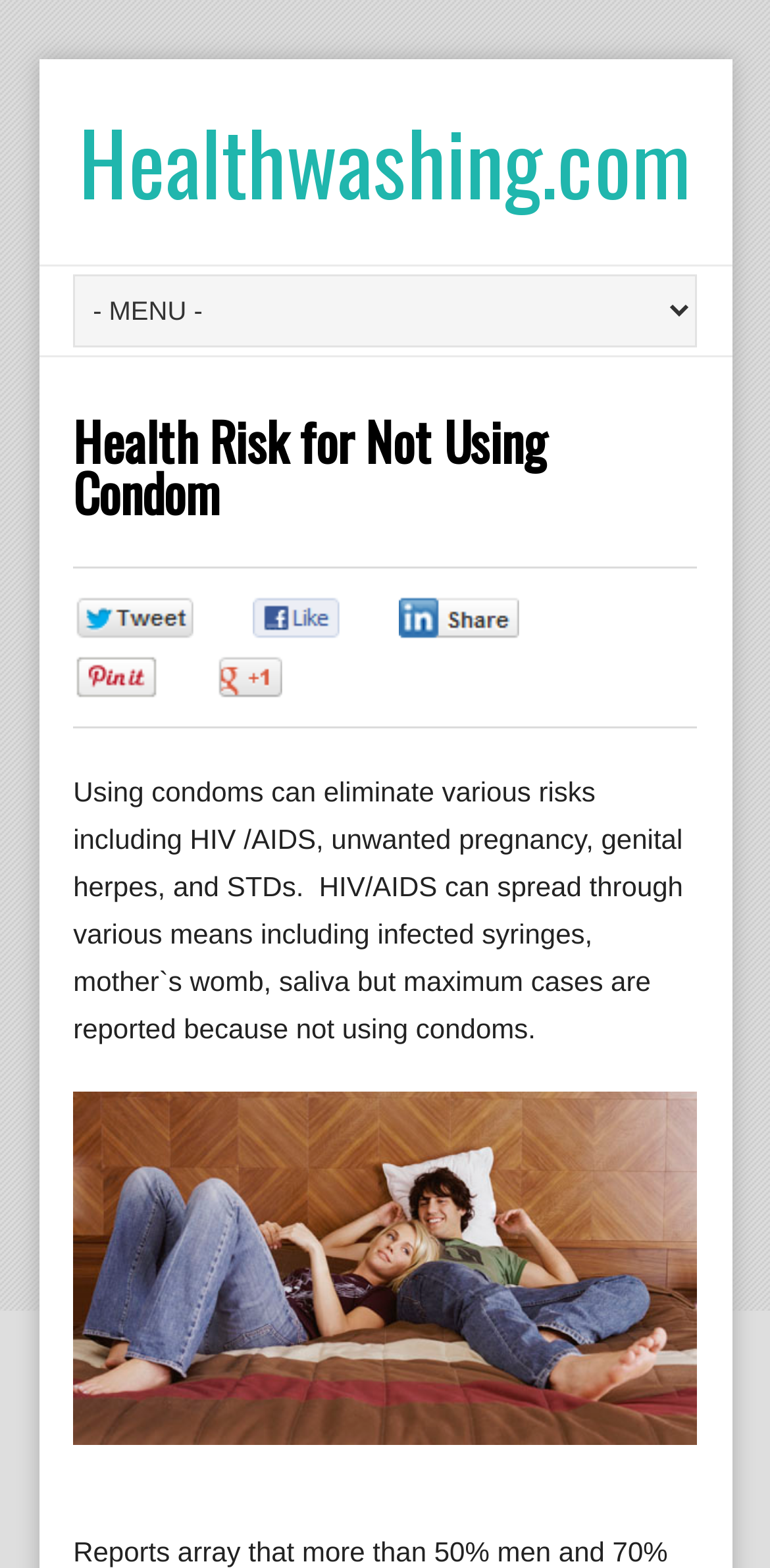Articulate a complete and detailed caption of the webpage elements.

The webpage is about the health risks associated with not using condoms. At the top, there is a link to the website "Healthwashing.com" that spans almost the entire width of the page. Below this link, there is a combobox with a heading that reads "Health Risk for Not Using Condom". 

To the right of the combobox, there are four links labeled "0" arranged horizontally, taking up about half of the page's width. Below these links, there is a block of text that explains the importance of using condoms to prevent various health risks, including HIV/AIDS, unwanted pregnancy, genital herpes, and STDs. The text also mentions that HIV/AIDS can spread through infected syringes, mother's womb, and saliva, but most cases are reported due to not using condoms.

At the bottom of the page, there is a link labeled "dv1794024" that is accompanied by an image with the same label. The image takes up about half of the page's width and is positioned below the block of text.